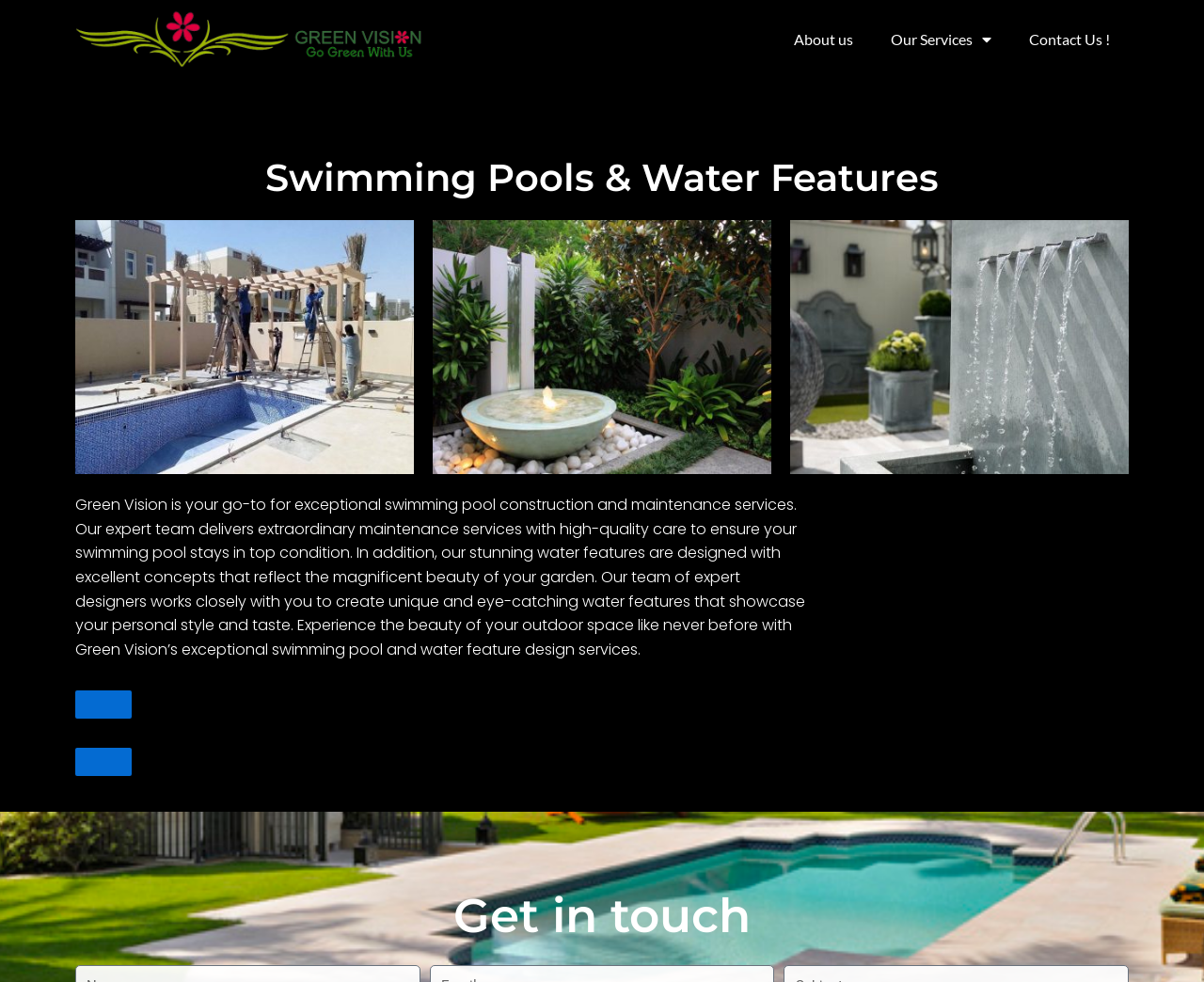Give a one-word or short phrase answer to this question: 
What is Green Vision's expertise?

swimming pool construction and maintenance